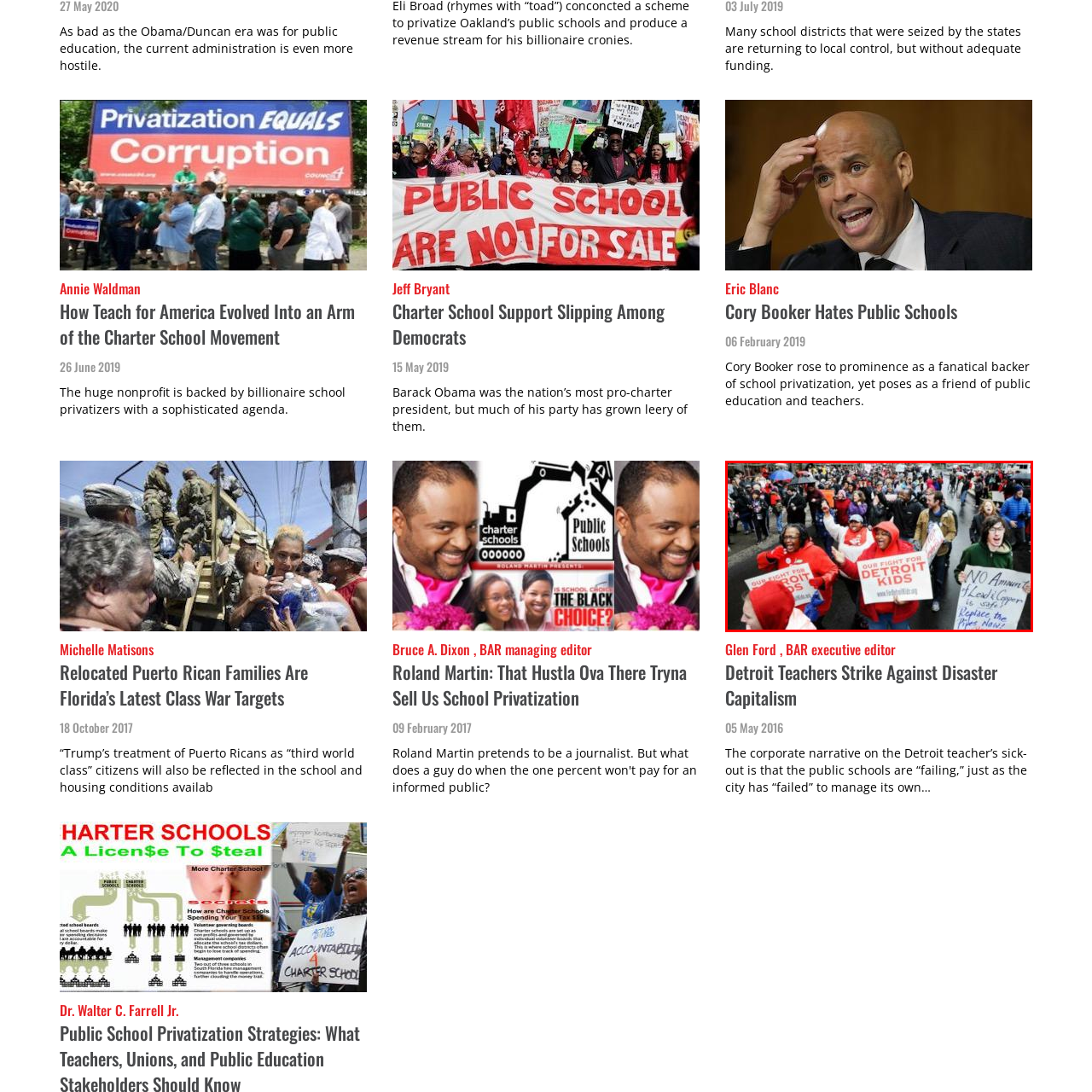What is written on one of the signs?
Examine the image enclosed within the red bounding box and provide a comprehensive answer relying on the visual details presented in the image.

One of the signs held by a protester reads 'NO Amateurs, Leave Copper, Replace the Pipes Now!' which illustrates concerns about infrastructure and its impact on education.